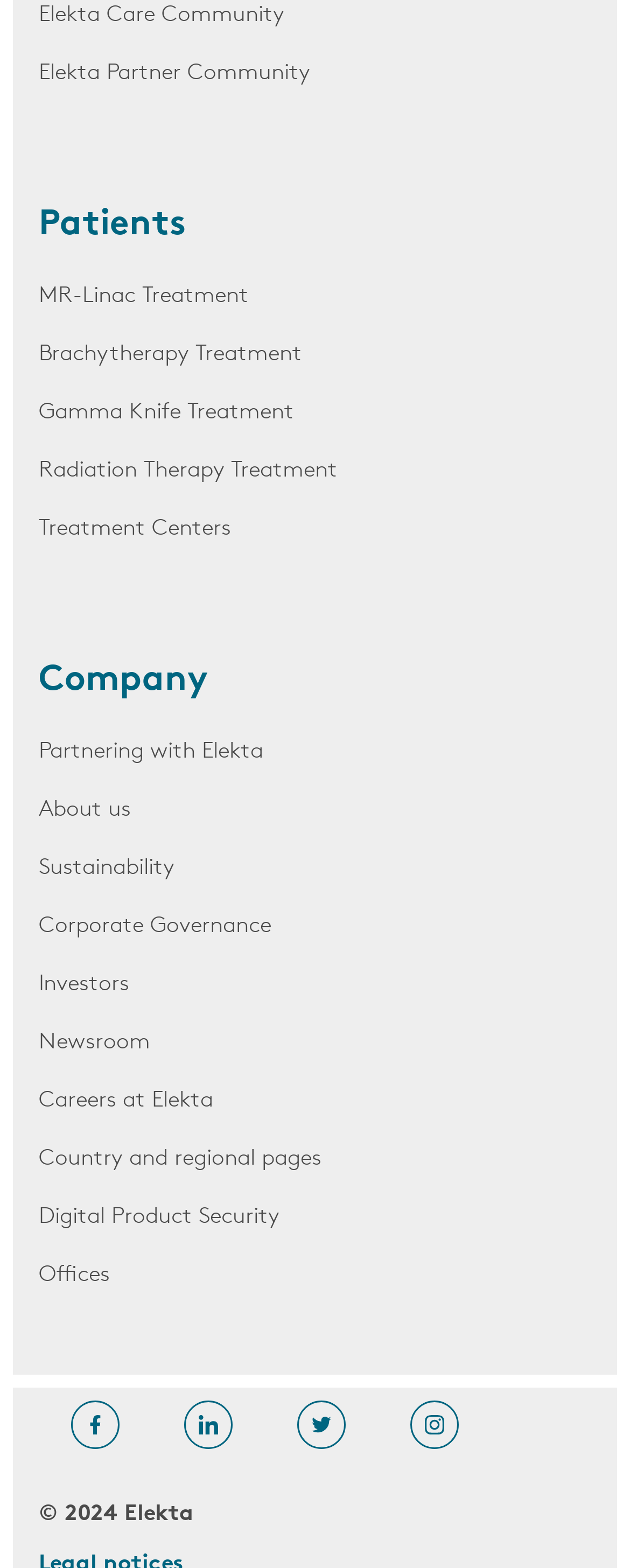Provide the bounding box coordinates of the HTML element this sentence describes: "Country and regional pages". The bounding box coordinates consist of four float numbers between 0 and 1, i.e., [left, top, right, bottom].

[0.062, 0.726, 0.938, 0.753]